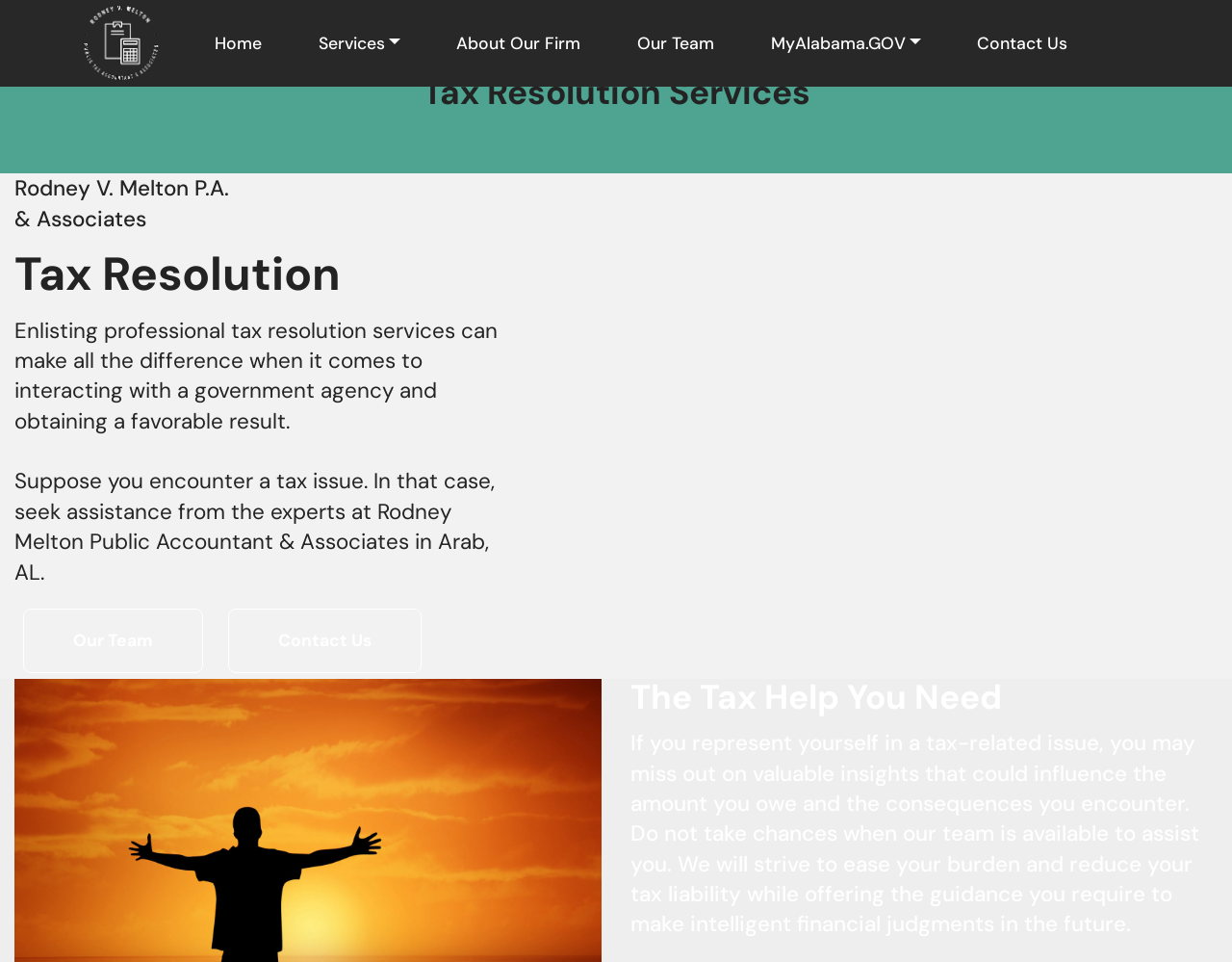Find and provide the bounding box coordinates for the UI element described here: "Our Team". The coordinates should be given as four float numbers between 0 and 1: [left, top, right, bottom].

[0.494, 0.02, 0.603, 0.07]